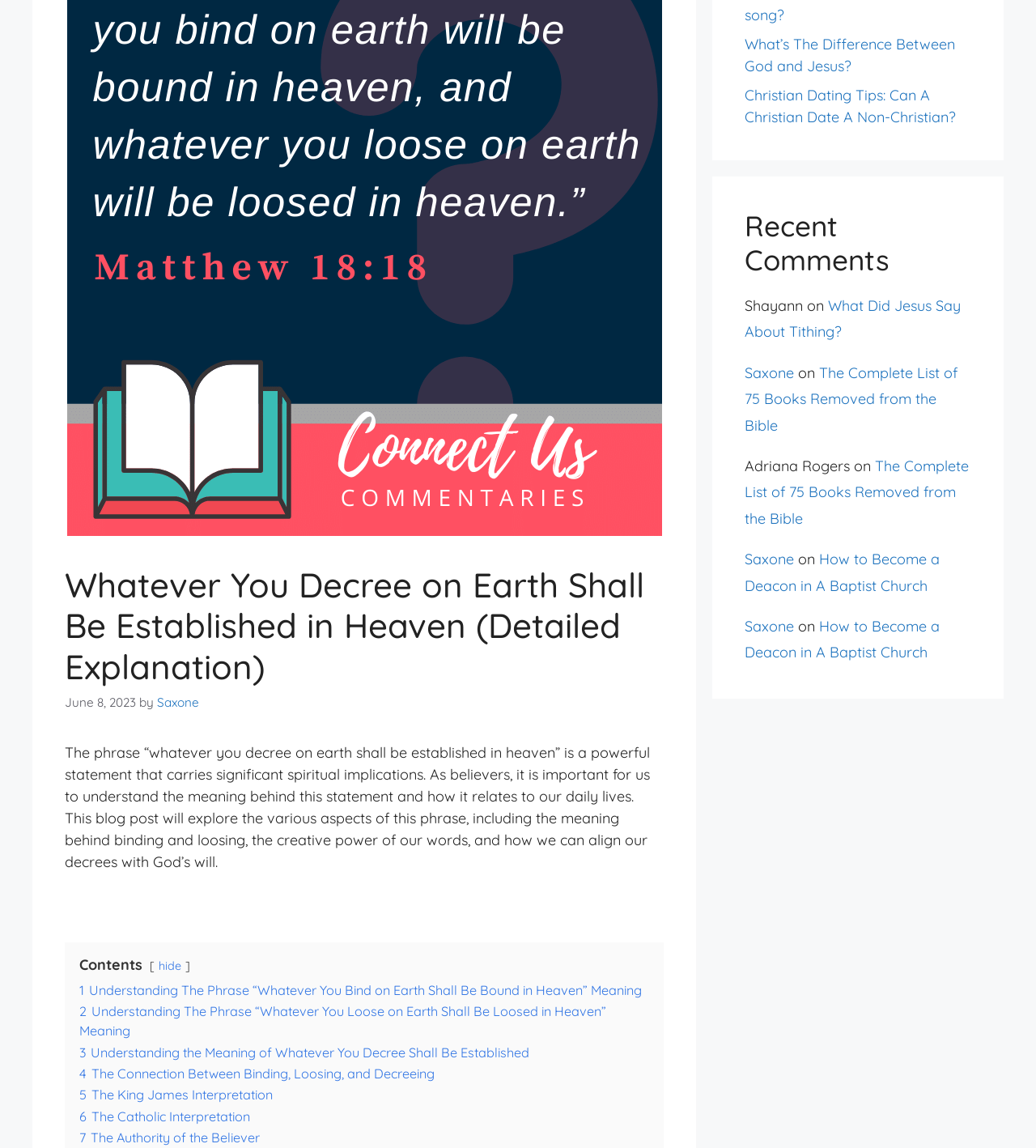Using the description "Saxone", predict the bounding box of the relevant HTML element.

[0.719, 0.537, 0.766, 0.554]